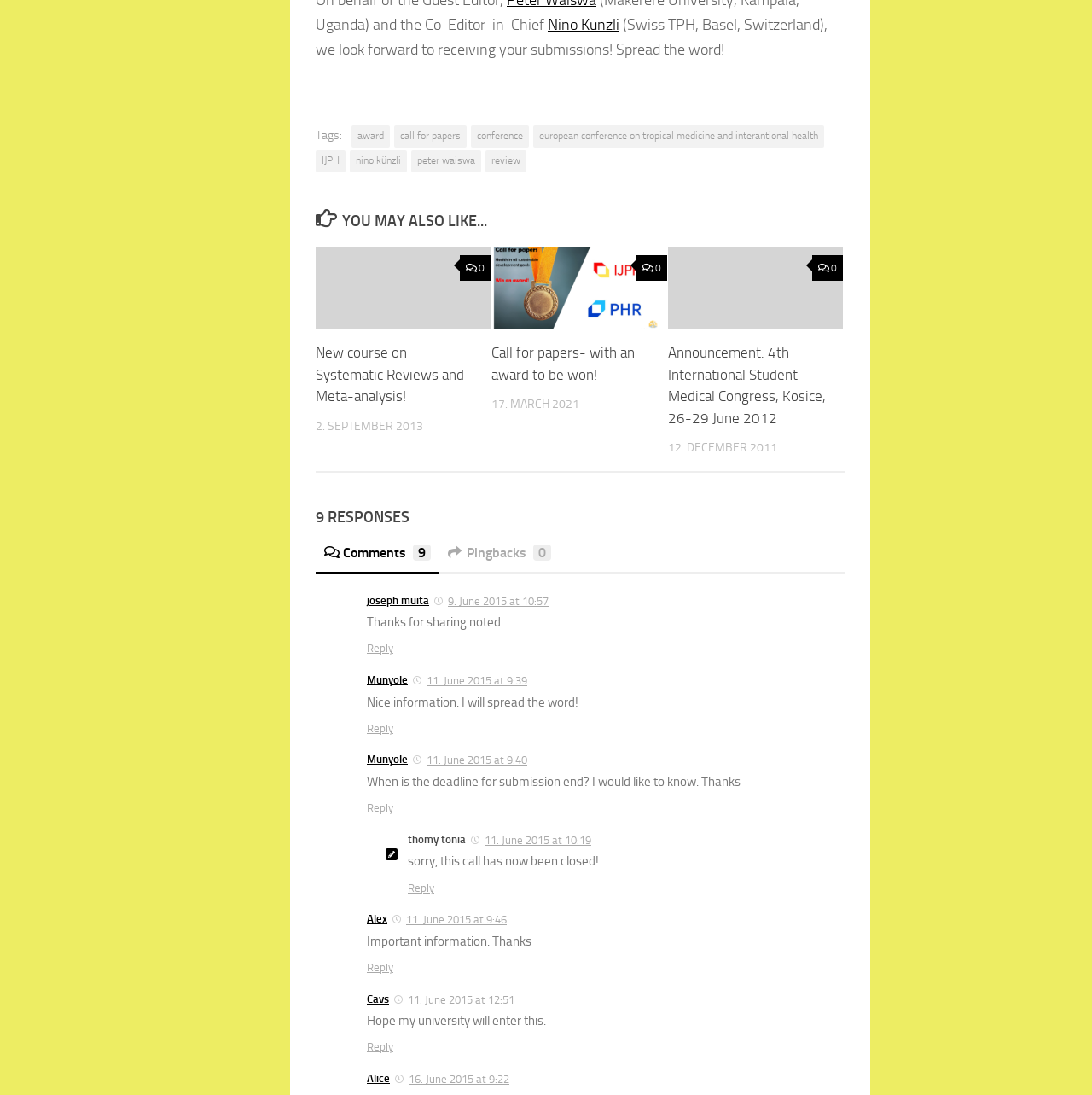Locate the coordinates of the bounding box for the clickable region that fulfills this instruction: "Read the post by Munyole".

[0.336, 0.615, 0.373, 0.627]